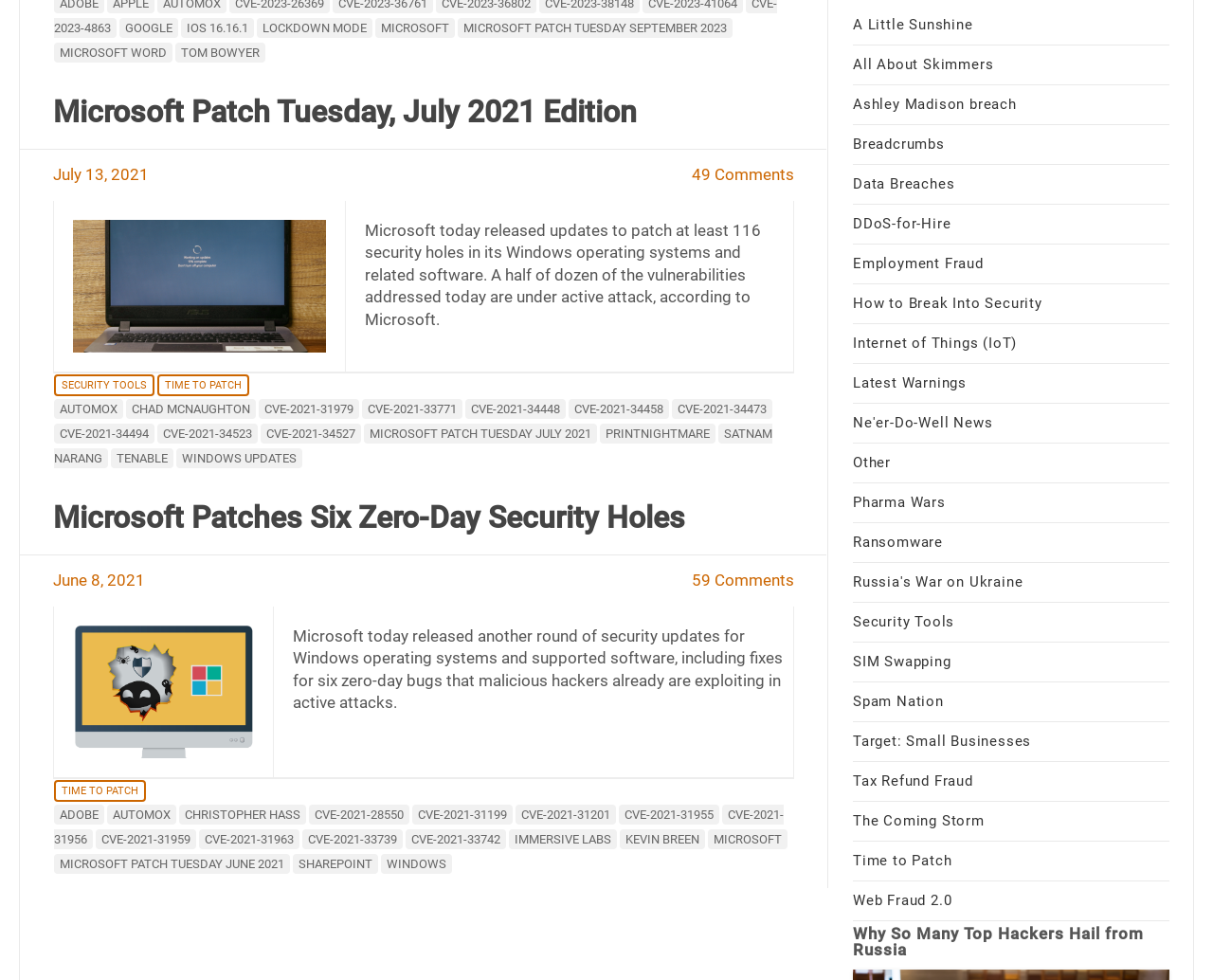Please provide the bounding box coordinates for the element that needs to be clicked to perform the instruction: "Visit the TIME TO PATCH page". The coordinates must consist of four float numbers between 0 and 1, formatted as [left, top, right, bottom].

[0.044, 0.382, 0.127, 0.404]